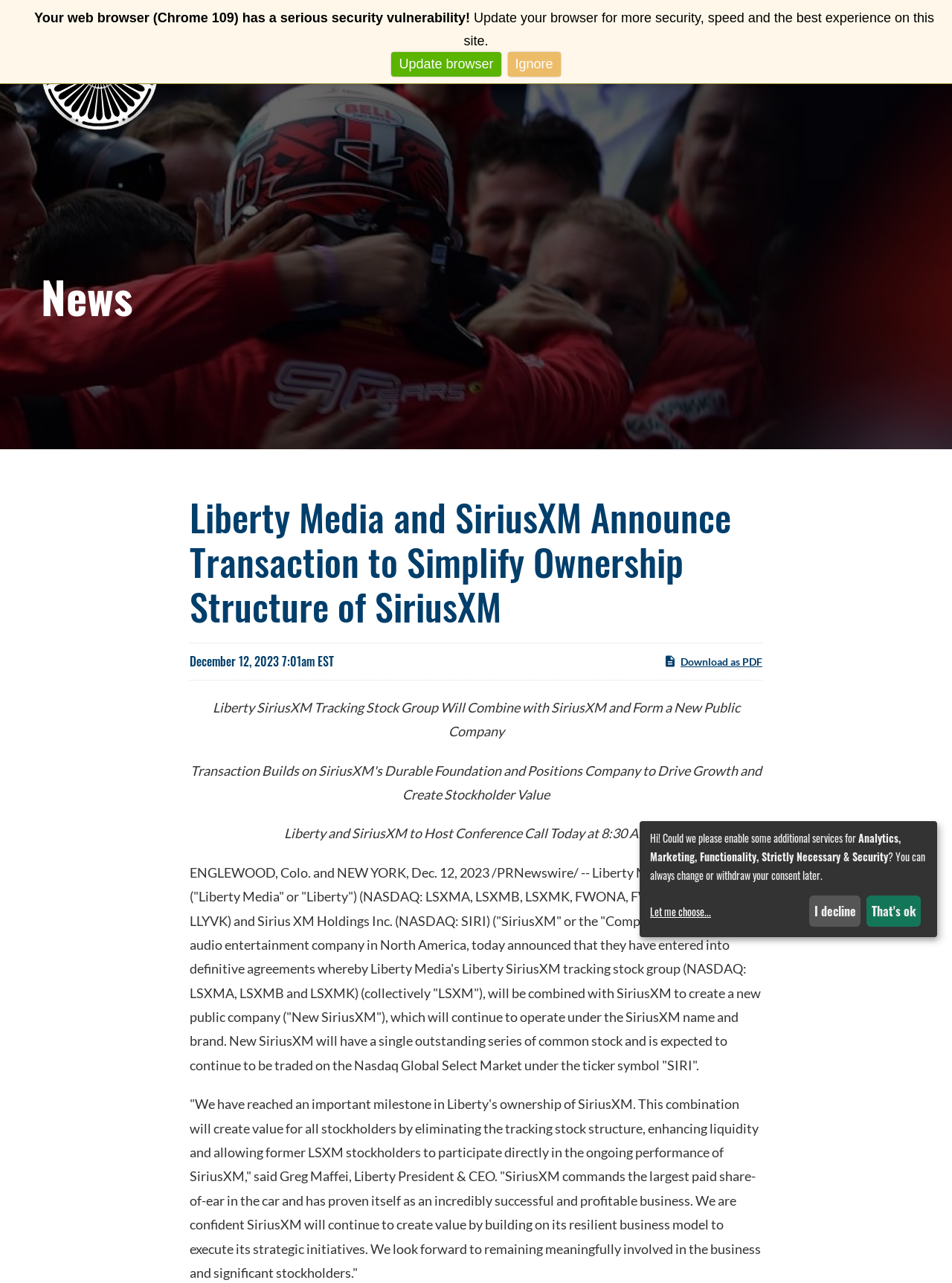Locate the bounding box coordinates of the element I should click to achieve the following instruction: "Update browser".

[0.411, 0.041, 0.526, 0.06]